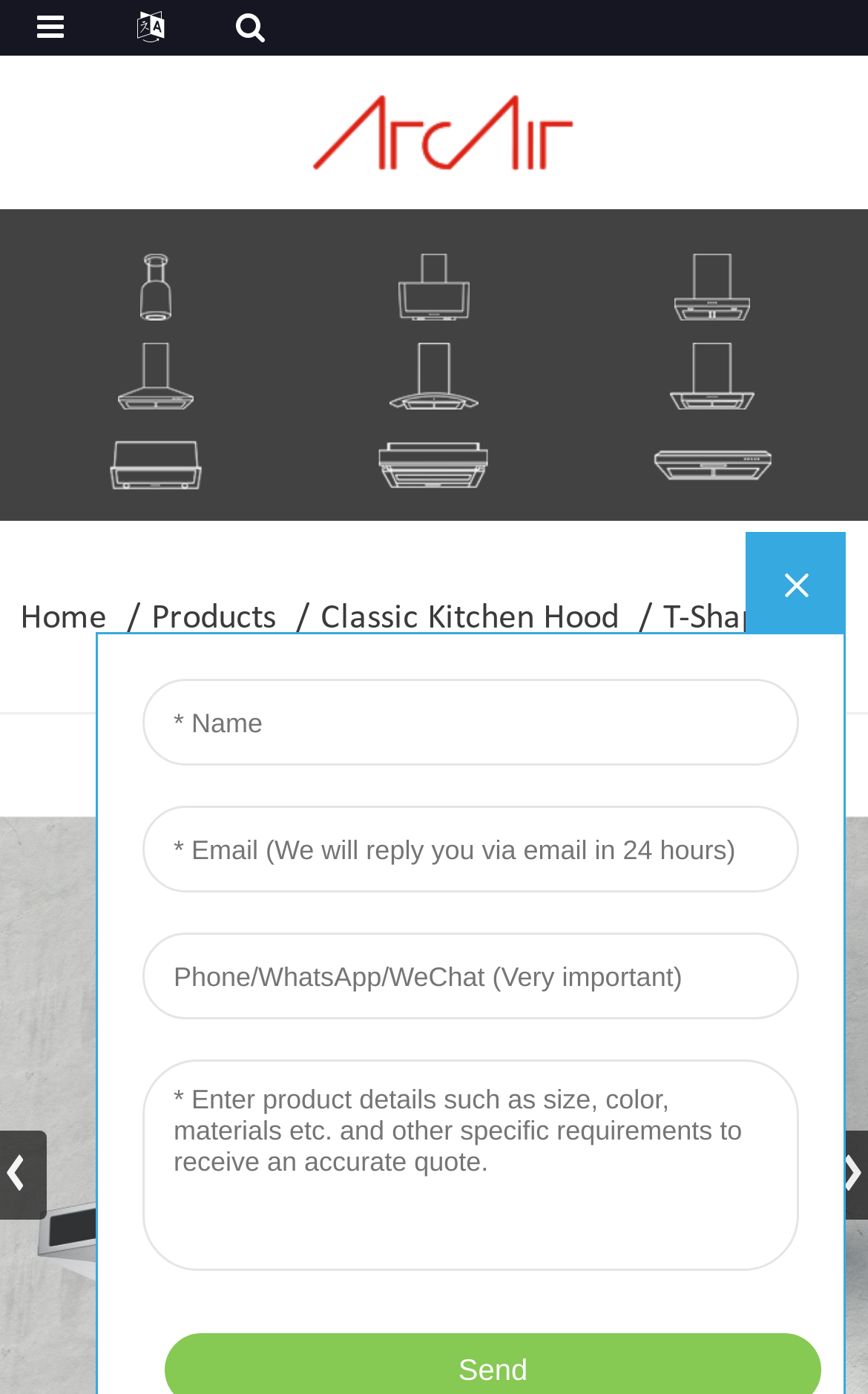How many main categories are there in the middle navigation bar?
Based on the image, answer the question with a single word or brief phrase.

4